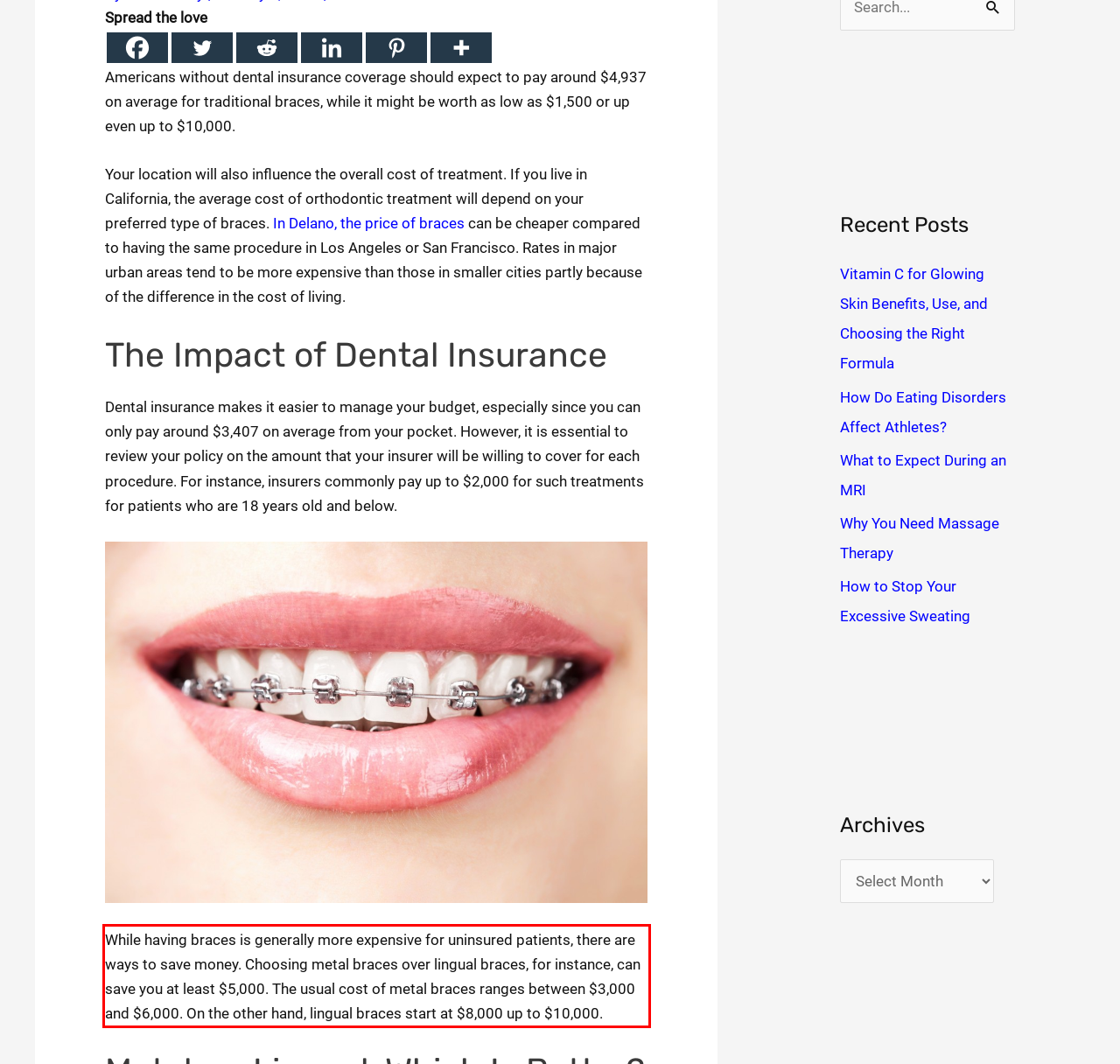Examine the webpage screenshot, find the red bounding box, and extract the text content within this marked area.

While having braces is generally more expensive for uninsured patients, there are ways to save money. Choosing metal braces over lingual braces, for instance, can save you at least $5,000. The usual cost of metal braces ranges between $3,000 and $6,000. On the other hand, lingual braces start at $8,000 up to $10,000.